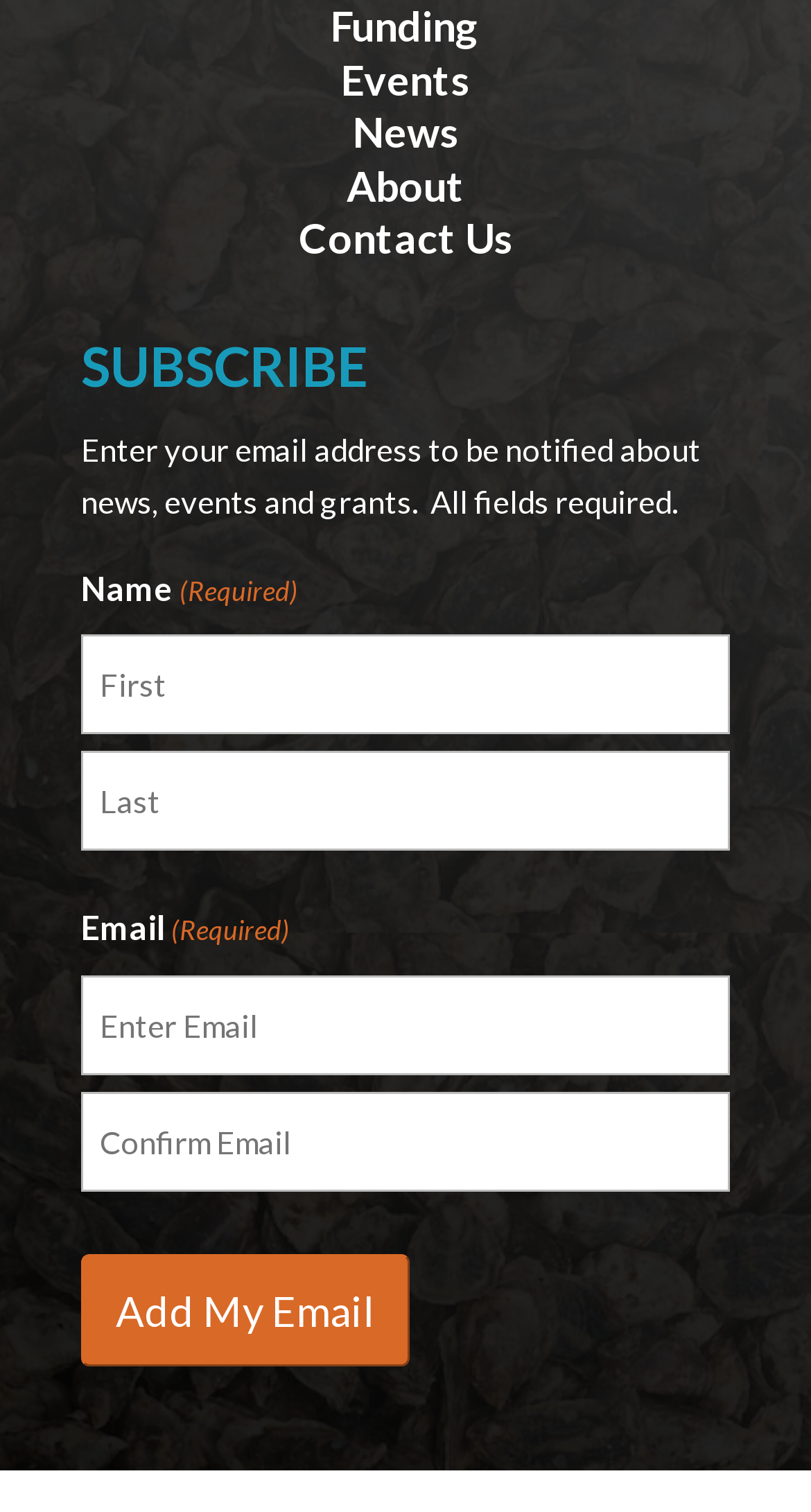Bounding box coordinates are given in the format (top-left x, top-left y, bottom-right x, bottom-right y). All values should be floating point numbers between 0 and 1. Provide the bounding box coordinate for the UI element described as: Ok

None